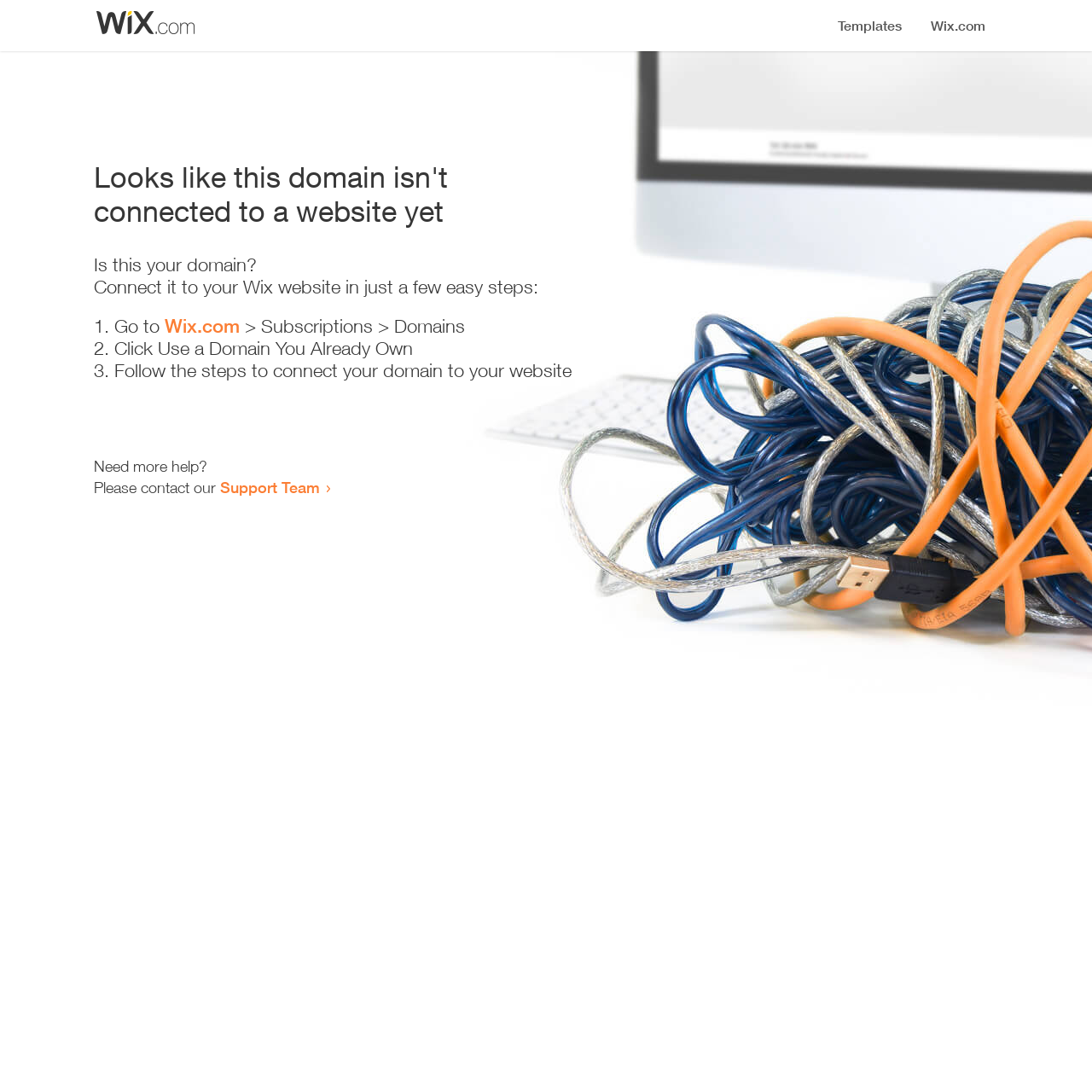Determine the bounding box for the HTML element described here: "Support Team". The coordinates should be given as [left, top, right, bottom] with each number being a float between 0 and 1.

[0.202, 0.438, 0.293, 0.455]